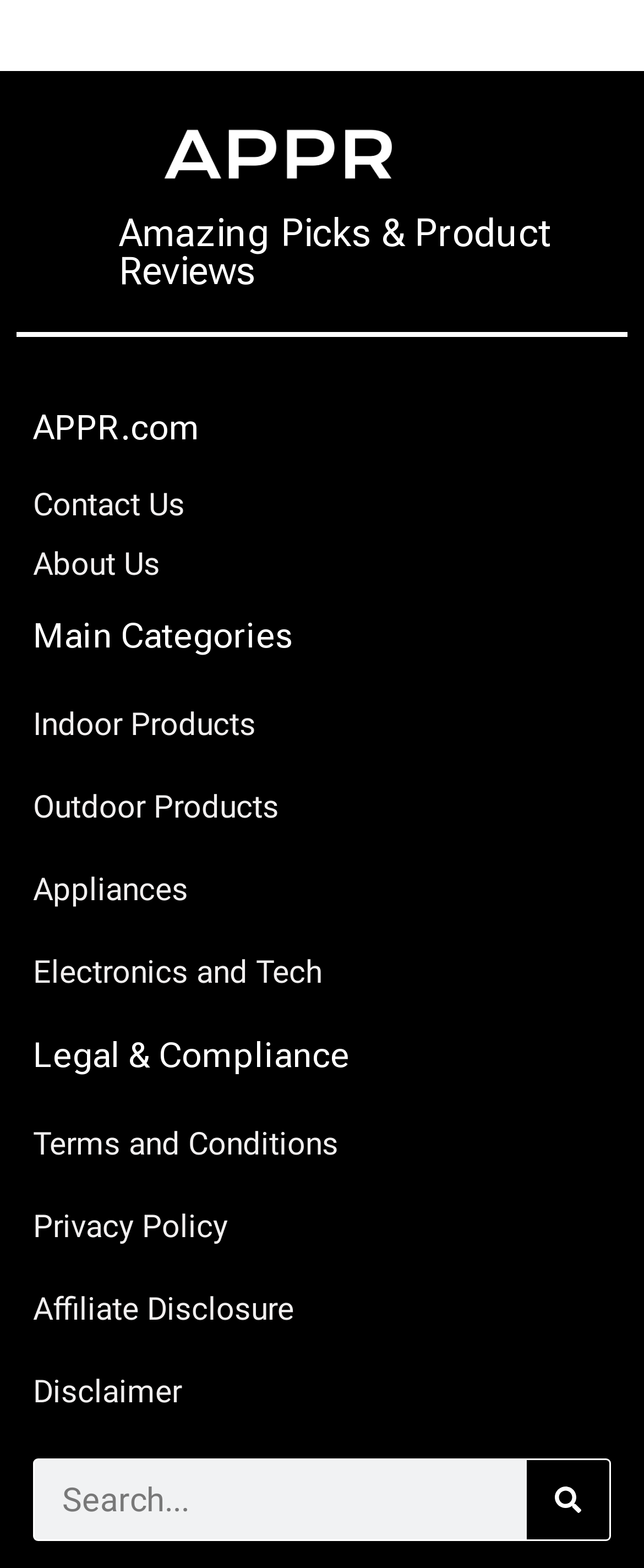Indicate the bounding box coordinates of the element that must be clicked to execute the instruction: "Create a baby shower invitation". The coordinates should be given as four float numbers between 0 and 1, i.e., [left, top, right, bottom].

None